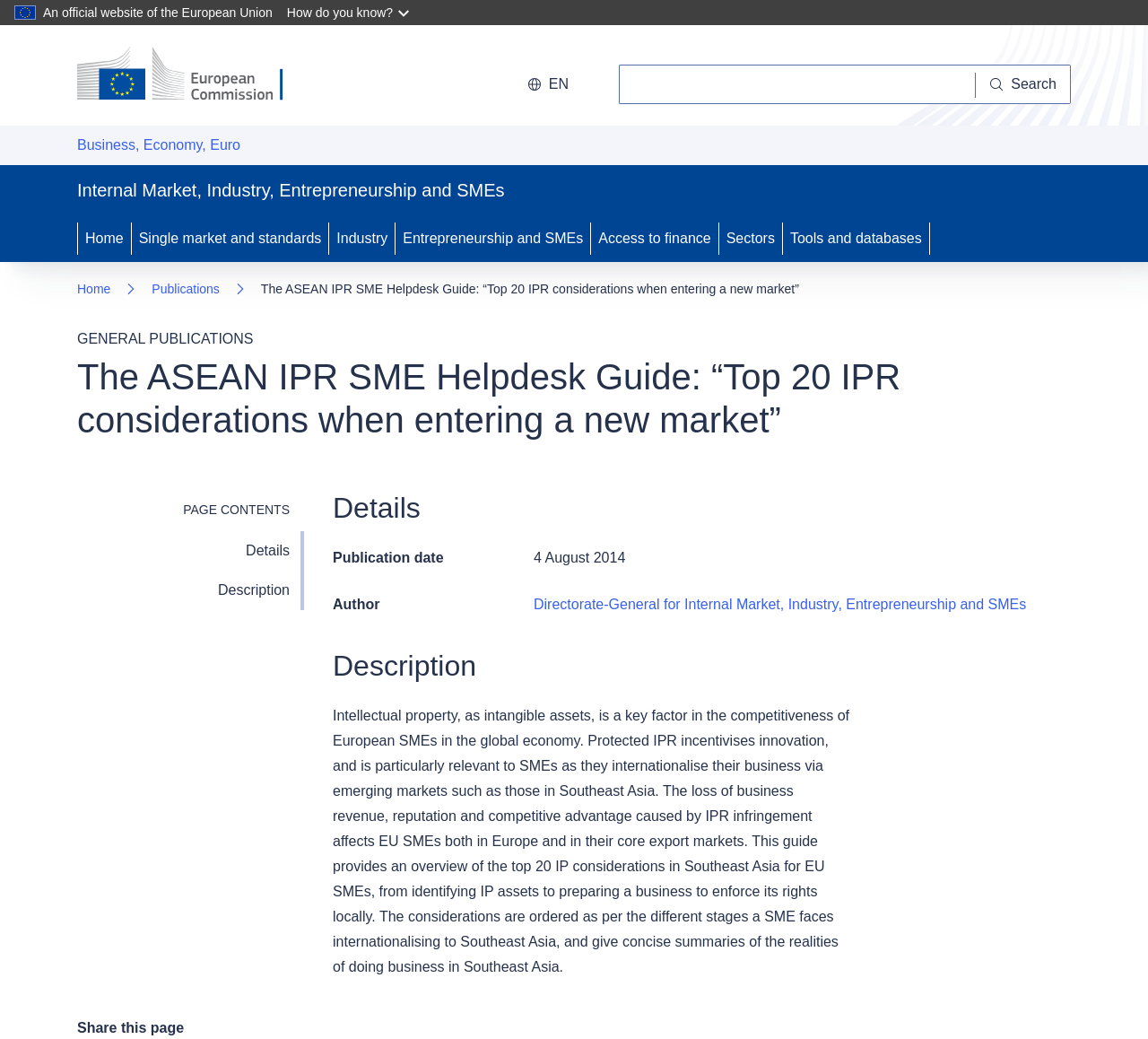Determine the bounding box coordinates of the clickable region to execute the instruction: "Go to home page". The coordinates should be four float numbers between 0 and 1, denoted as [left, top, right, bottom].

[0.067, 0.045, 0.269, 0.1]